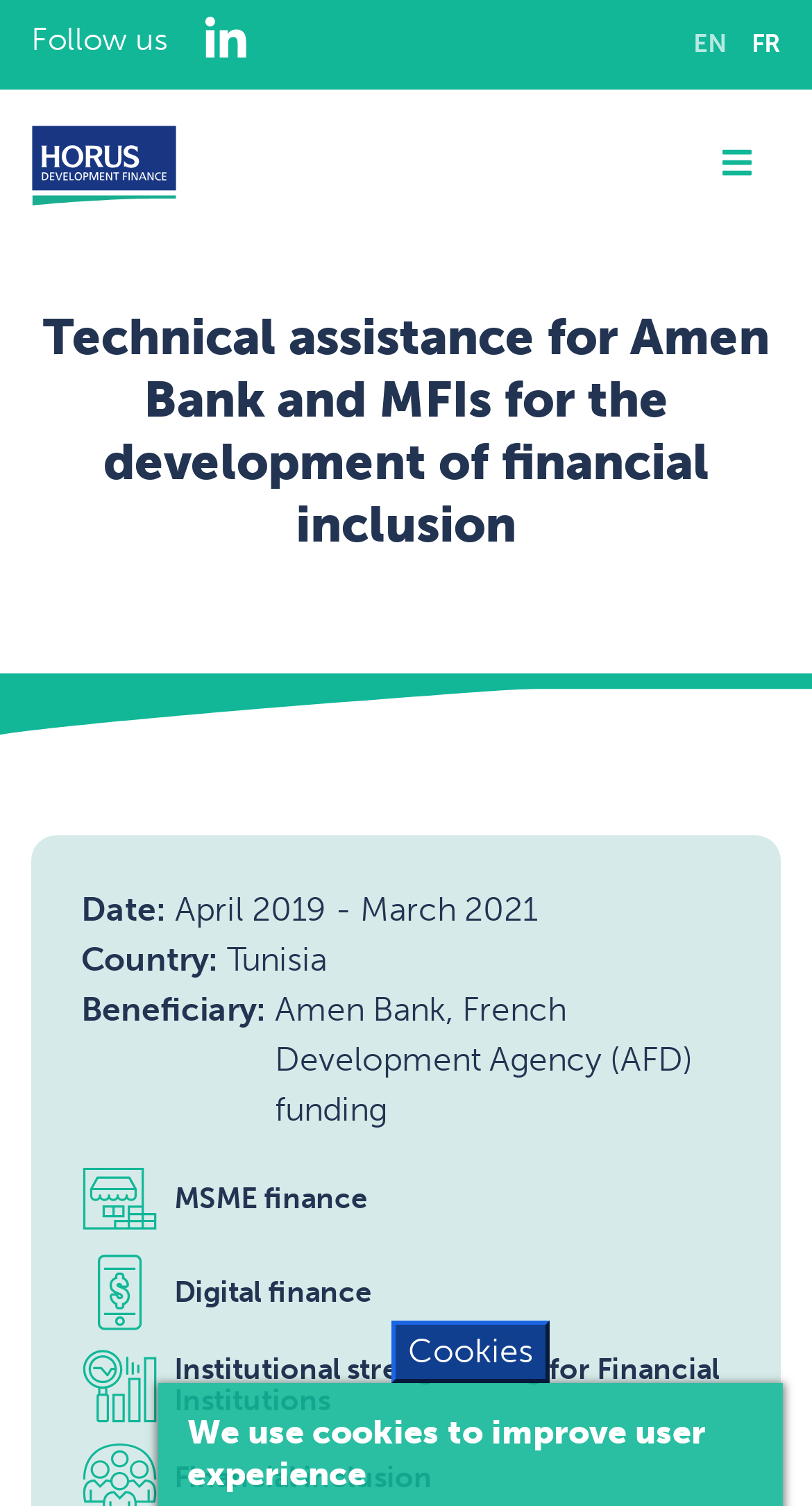Given the description "Institutional strengthening for Financial Institutions", provide the bounding box coordinates of the corresponding UI element.

[0.1, 0.895, 0.9, 0.946]